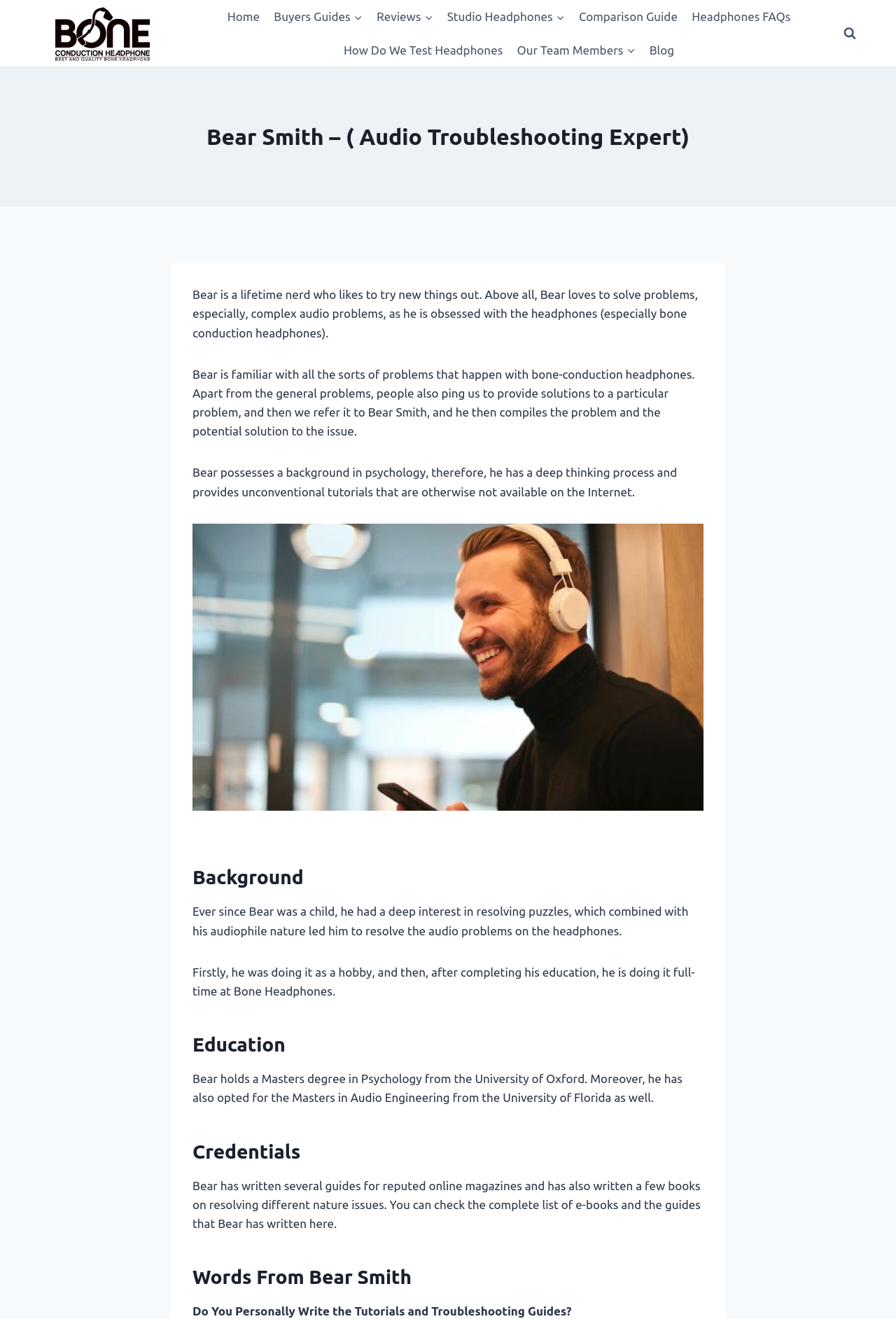Can you extract the primary headline text from the webpage?

Bear Smith – ( Audio Troubleshooting Expert)